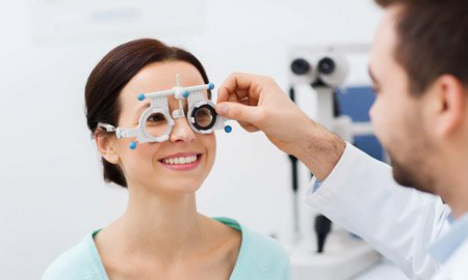Detail the scene shown in the image extensively.

The image depicts a cheerful woman sitting in an optometry clinic as she undergoes an eye examination. She is wearing a phoropter, a device employed to test visual acuity, which is being adjusted by a male optometrist. The ambiance suggests professionalism and care, with medical equipment visible in the background. This scene highlights the attentive service provided in eye care, emphasizing the importance of regular eye examinations and consultations with qualified optometrists, as illustrated by the nearby listings for optometrists in Creve Coeur, MO, showcasing their contact information and services.